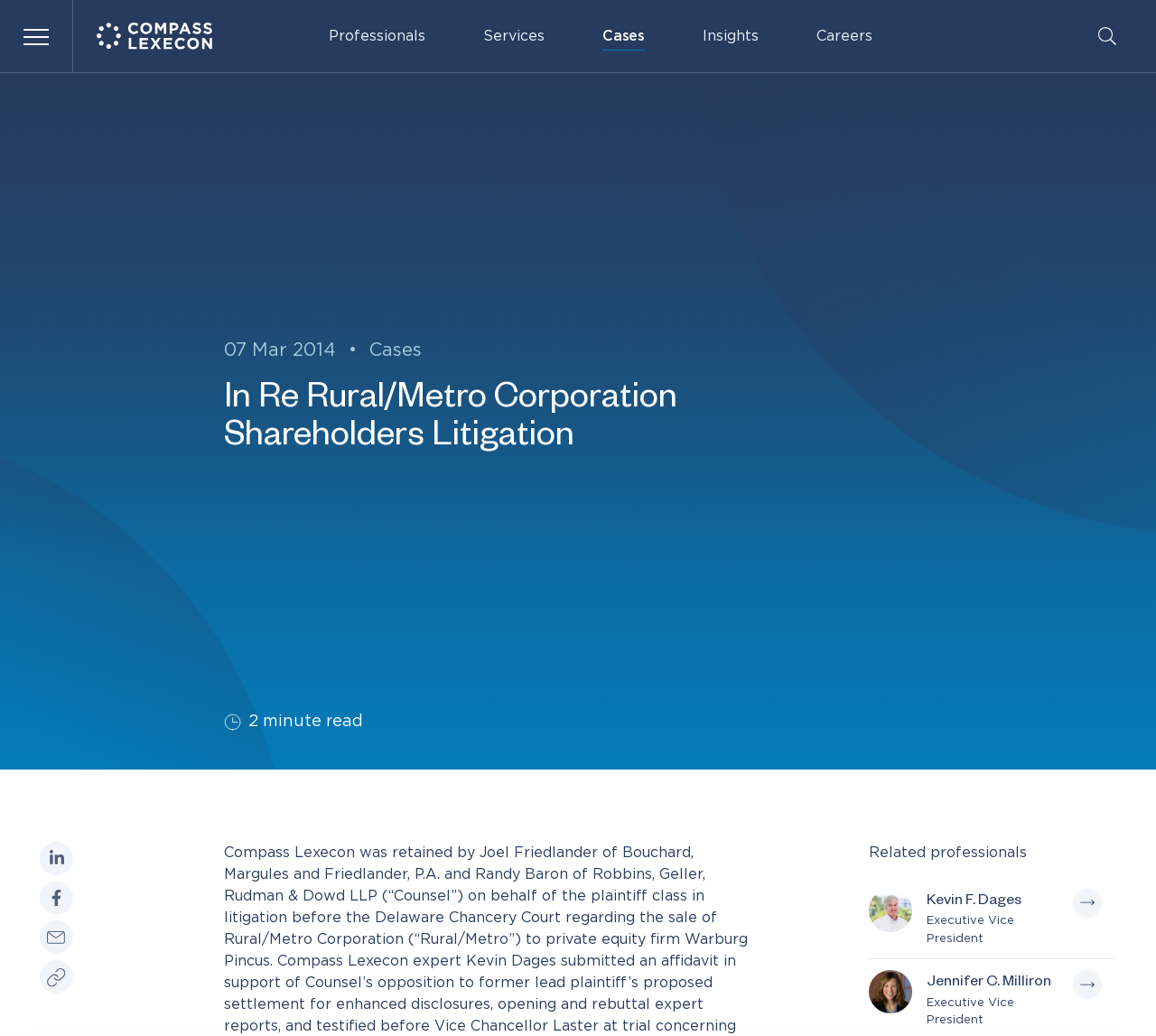How many navigation menu items are there?
Answer the question based on the image using a single word or a brief phrase.

6